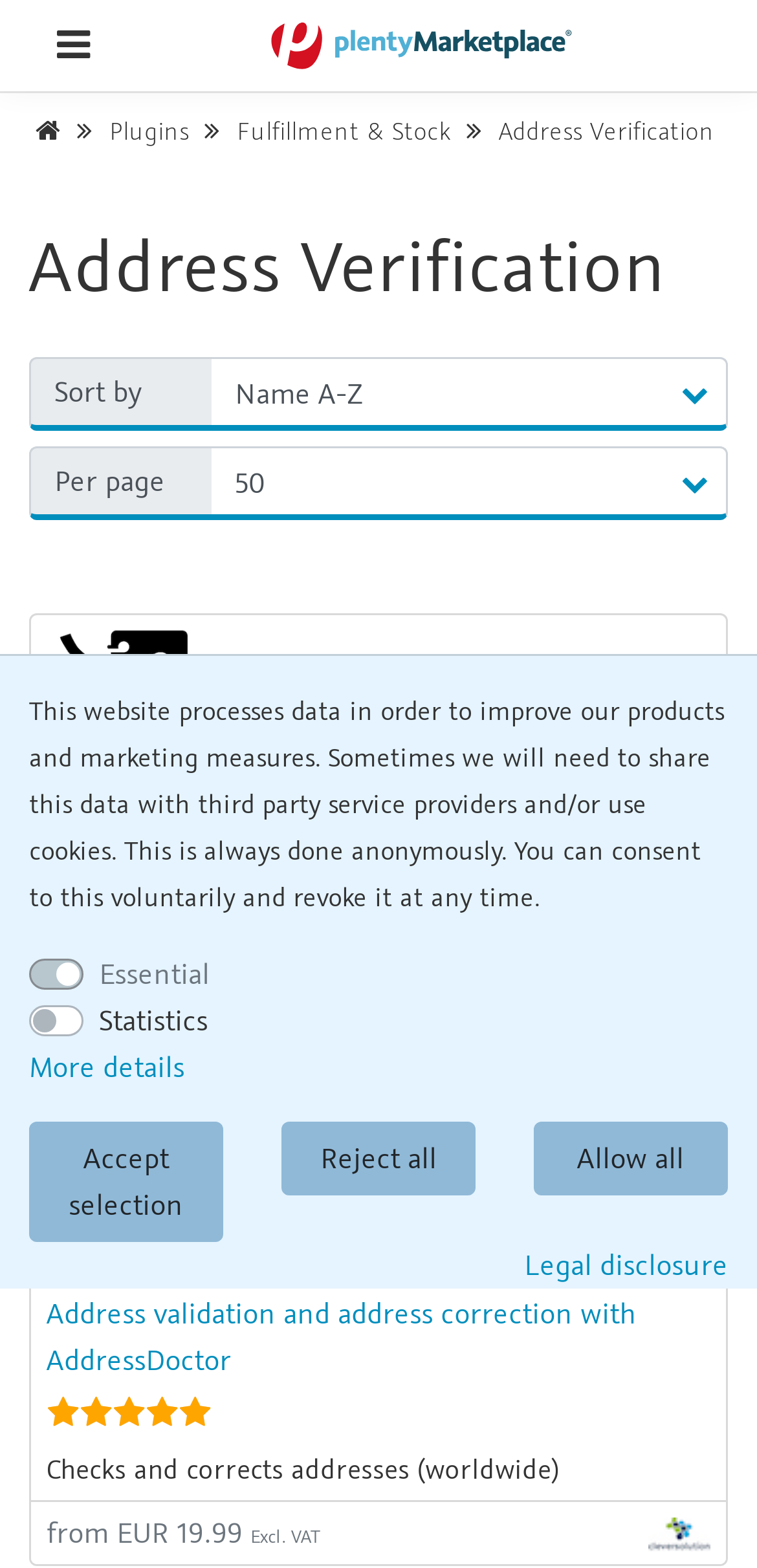What is the price range of the services offered? Look at the image and give a one-word or short phrase answer.

EUR 19.99 - 29.99